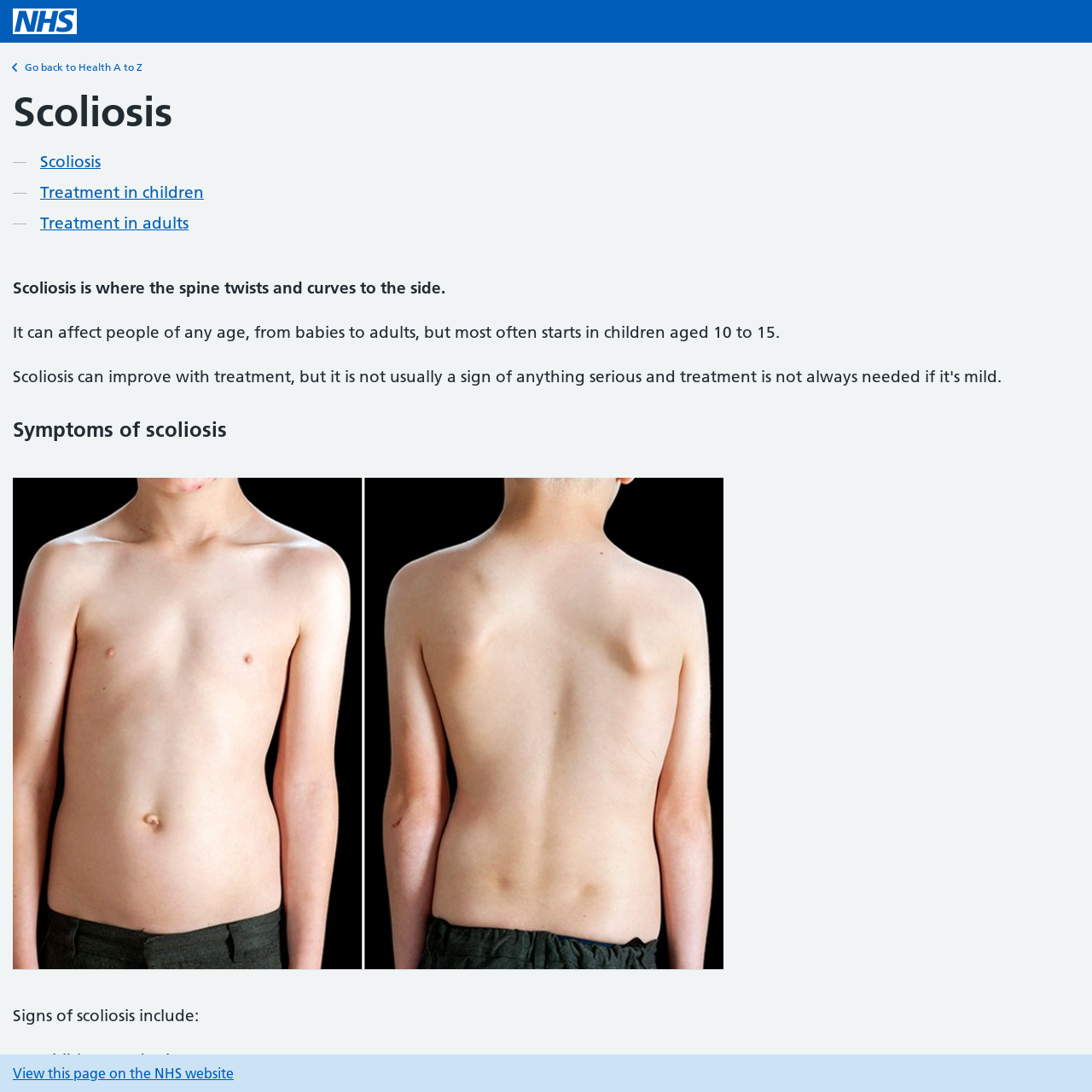Based on the image, please elaborate on the answer to the following question:
How many links are there in the 'Pages in this guide' section?

In the 'Pages in this guide' section, there are three links: 'Scoliosis', 'Treatment in children', and 'Treatment in adults'.